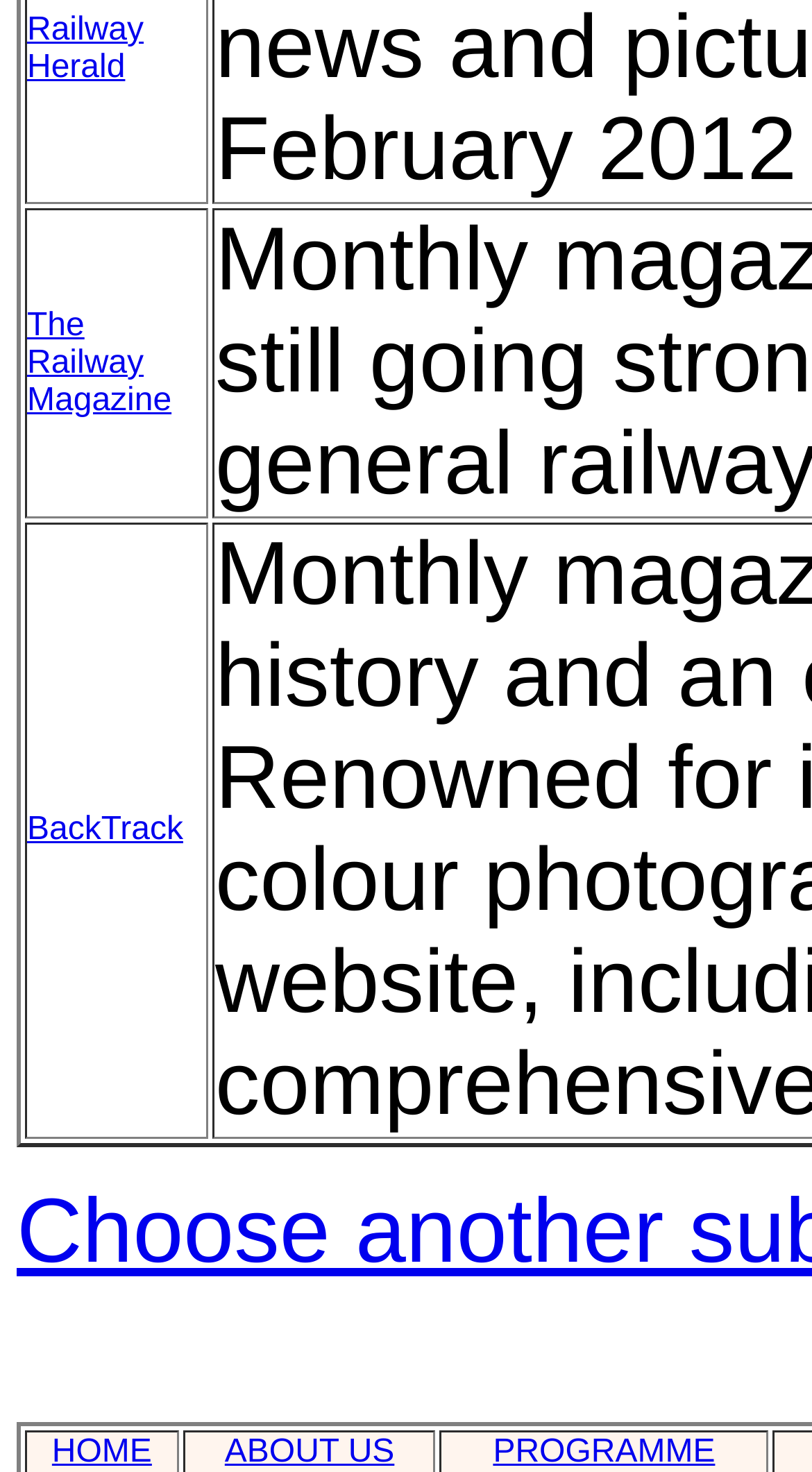Look at the image and give a detailed response to the following question: What is the last link in the bottom navigation bar?

I looked at the links at the bottom of the page and found that the last one is 'PROGRAMME', which is located at the rightmost position with a bounding box of [0.607, 0.975, 0.881, 0.999].